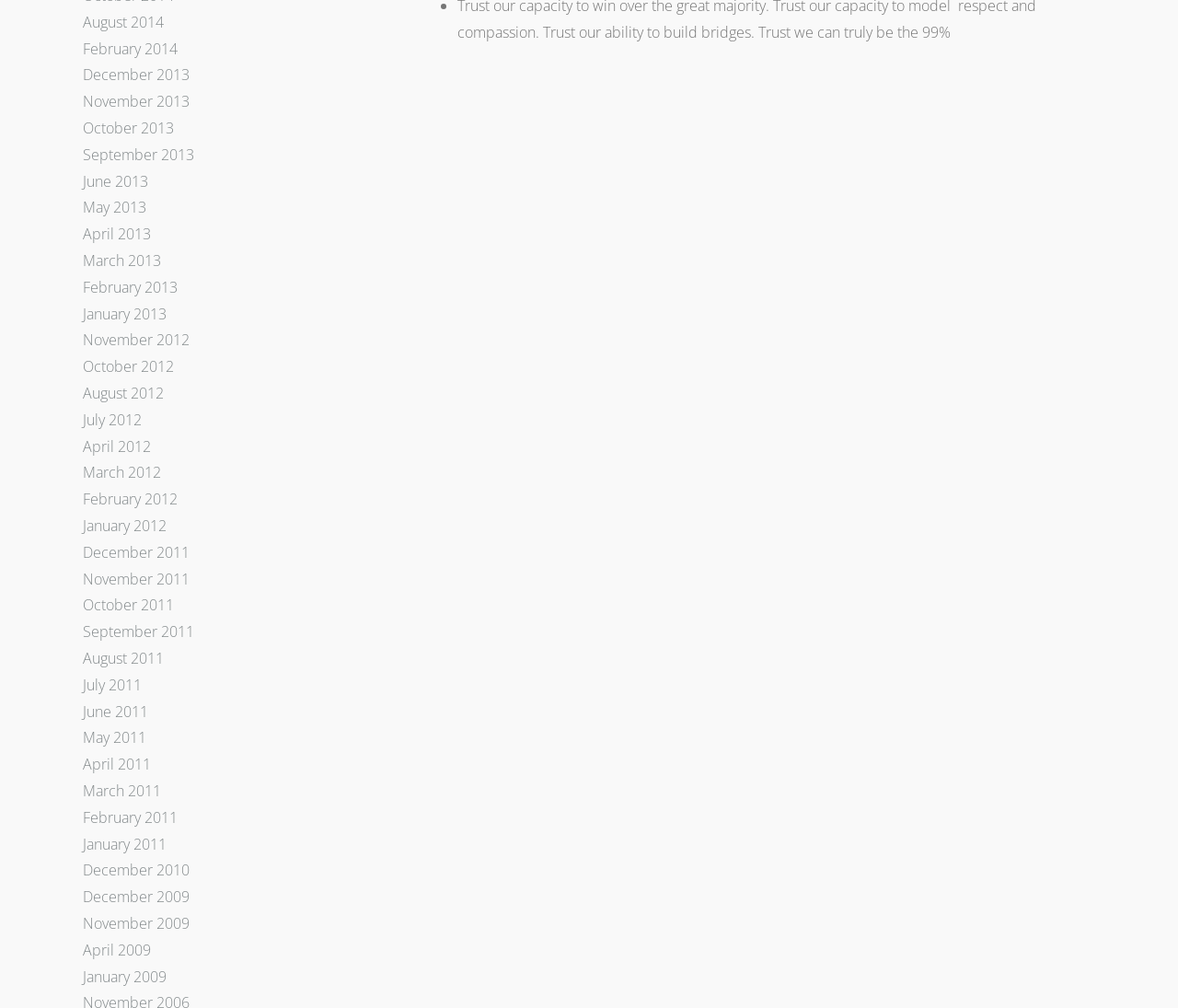How many months are listed in 2013?
Using the image as a reference, give an elaborate response to the question.

I counted the number of links with '2013' in their text and found that there are 12 months listed in 2013, from January to December.